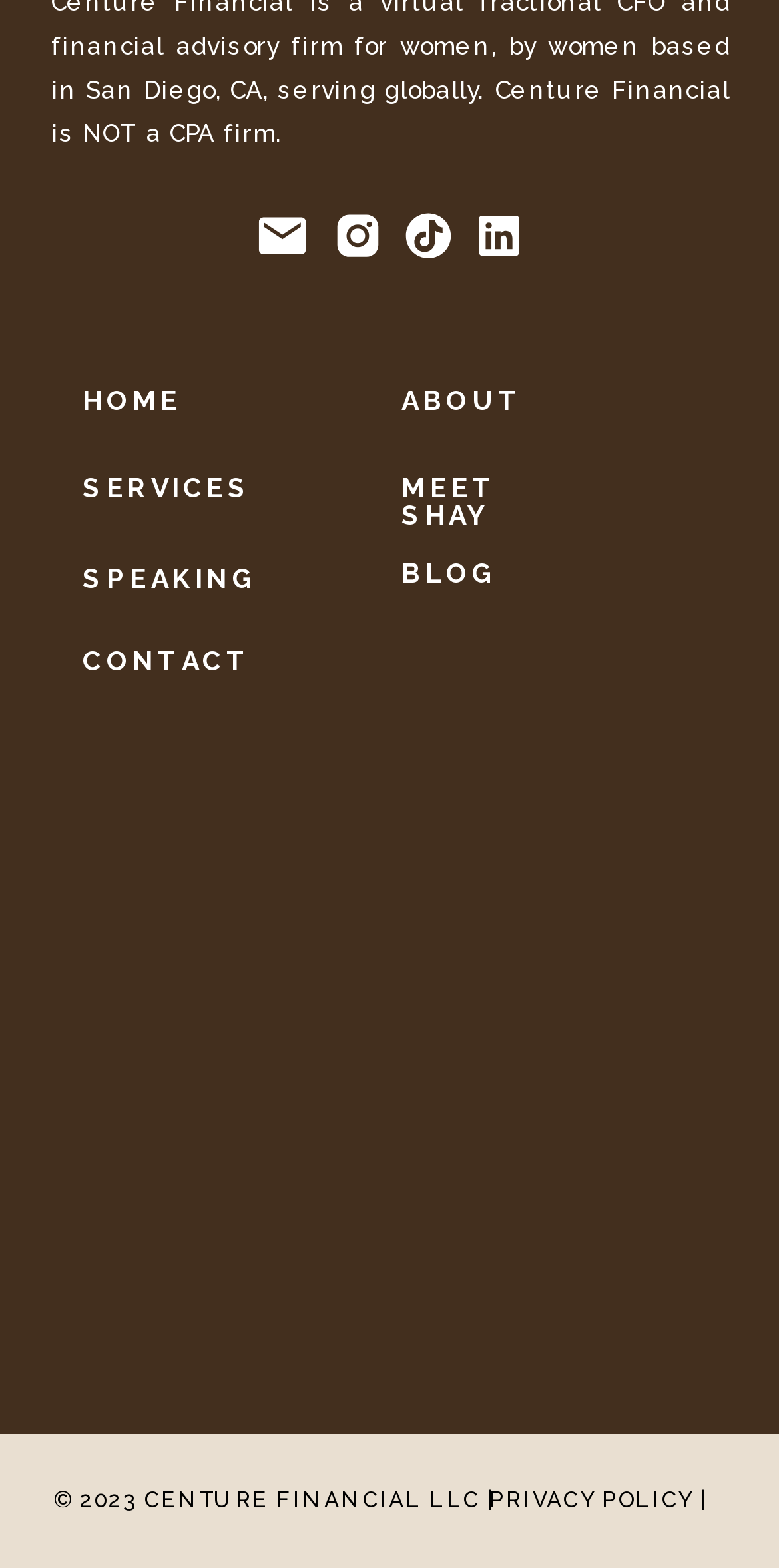Please provide a comprehensive answer to the question based on the screenshot: What is the text at the bottom of the webpage?

I found a StaticText element with ID 207, which has the text '© 2023 CENTURE FINANCIAL LLC | '. This element is located at the bottom of the webpage, with a bounding box coordinate of [0.069, 0.949, 0.647, 0.965].